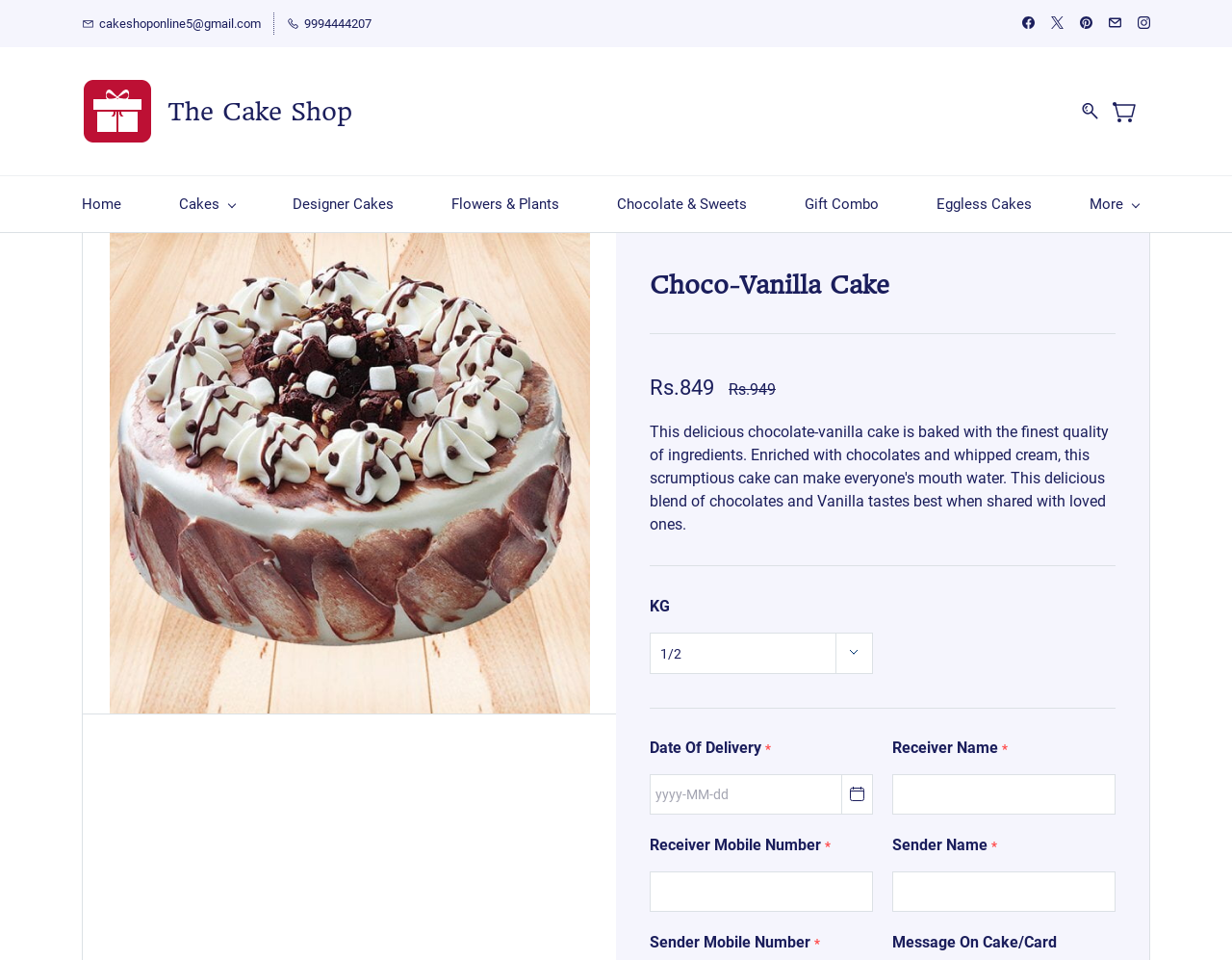Using the format (top-left x, top-left y, bottom-right x, bottom-right y), provide the bounding box coordinates for the described UI element. All values should be floating point numbers between 0 and 1: Chocolate & Sweets

[0.501, 0.184, 0.606, 0.242]